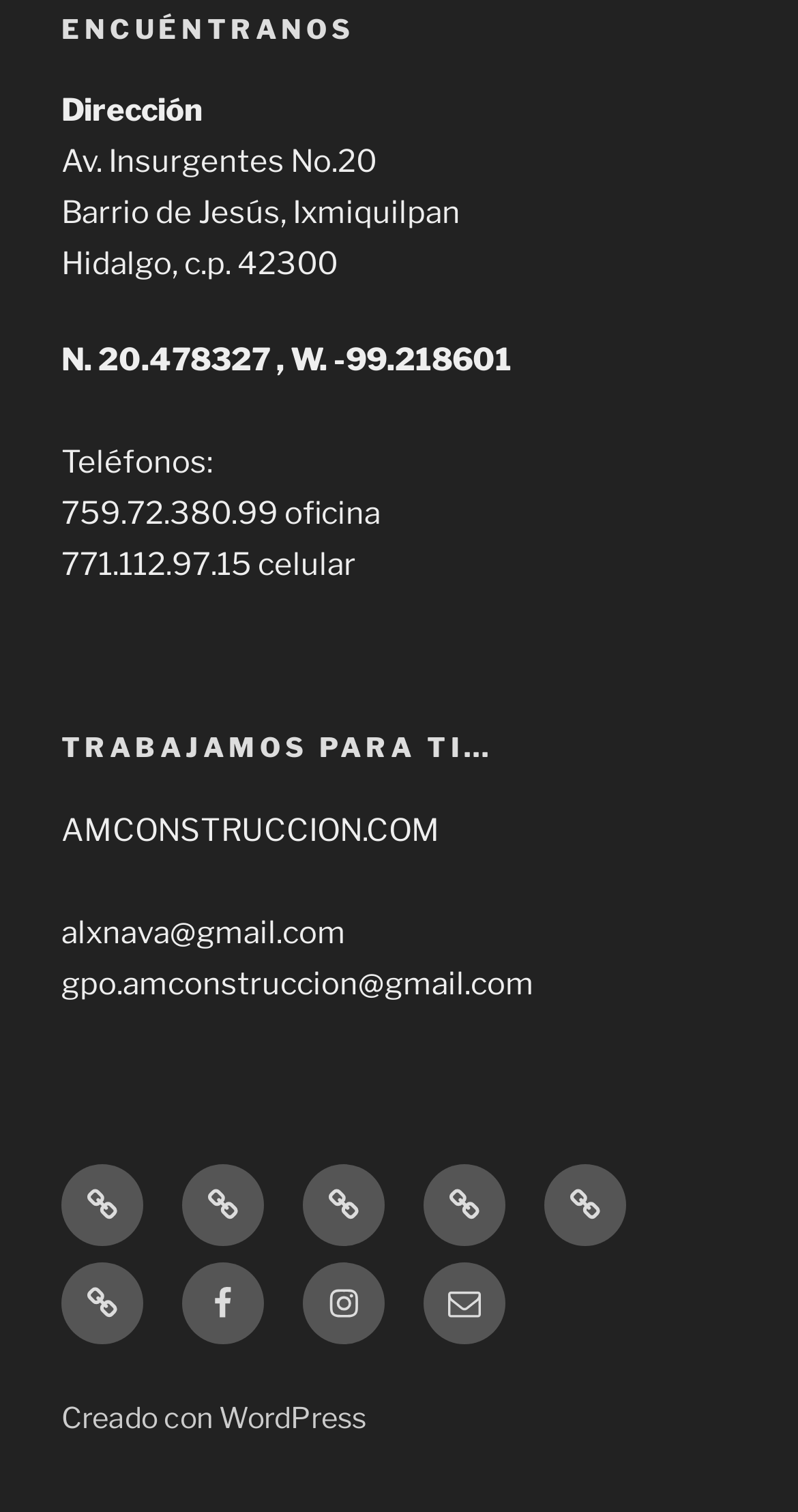Using the element description: "Creado con WordPress", determine the bounding box coordinates. The coordinates should be in the format [left, top, right, bottom], with values between 0 and 1.

[0.077, 0.925, 0.459, 0.948]